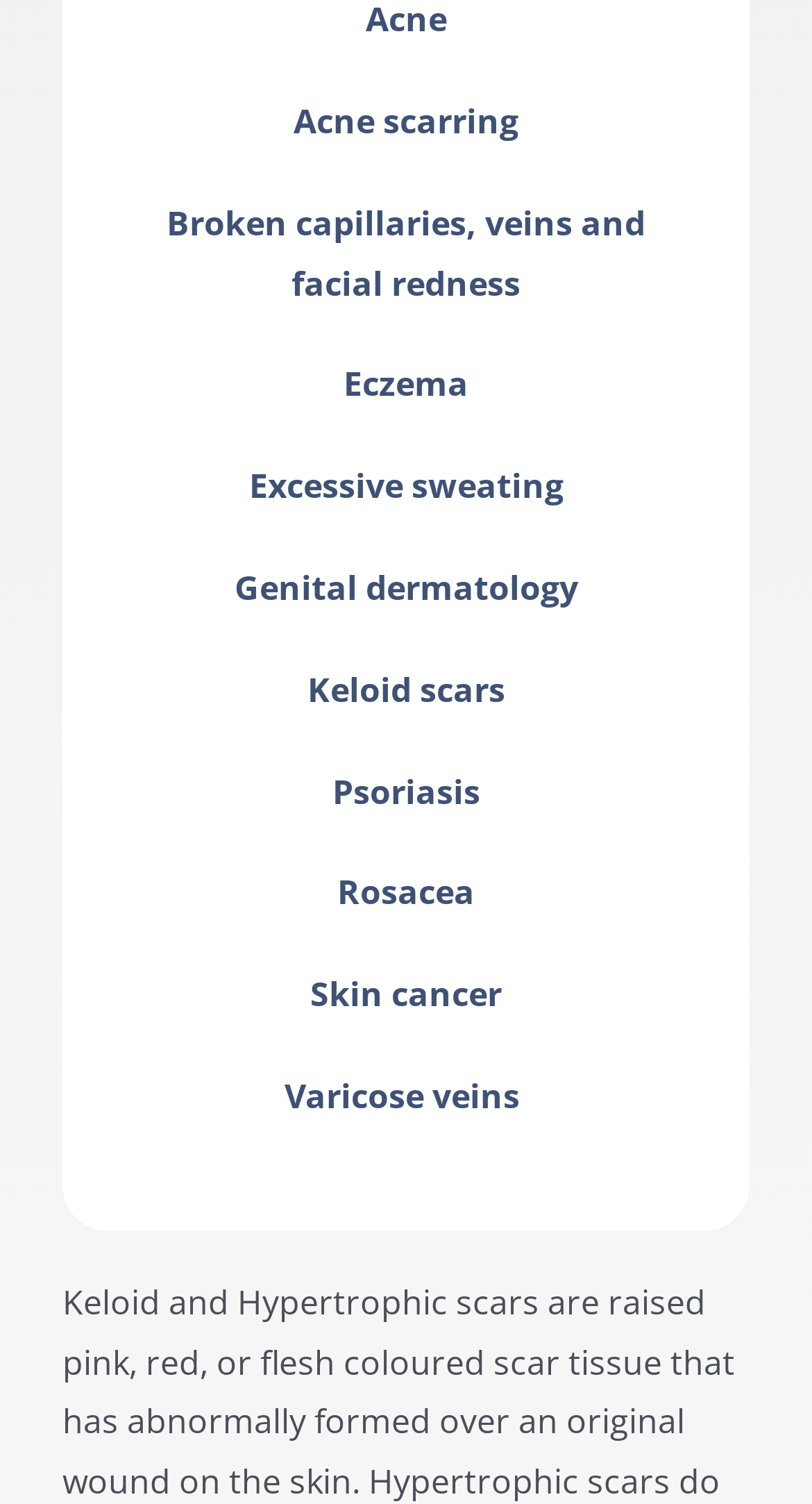Using the webpage screenshot and the element description Eczema, determine the bounding box coordinates. Specify the coordinates in the format (top-left x, top-left y, bottom-right x, bottom-right y) with values ranging from 0 to 1.

[0.423, 0.24, 0.577, 0.271]